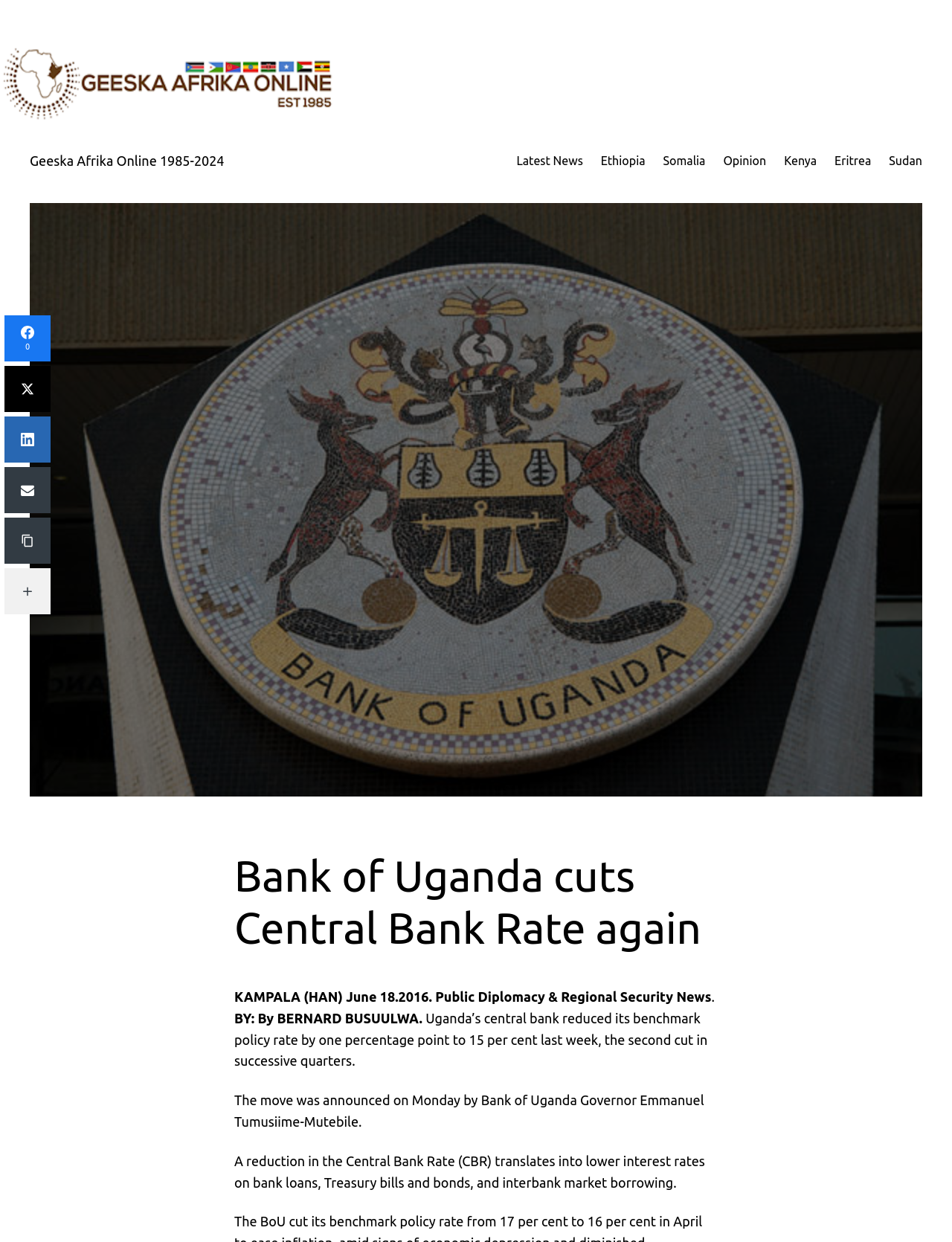Respond to the question below with a single word or phrase:
What social media platforms are available for sharing?

Facebook, Twitter, LinkedIn, Email